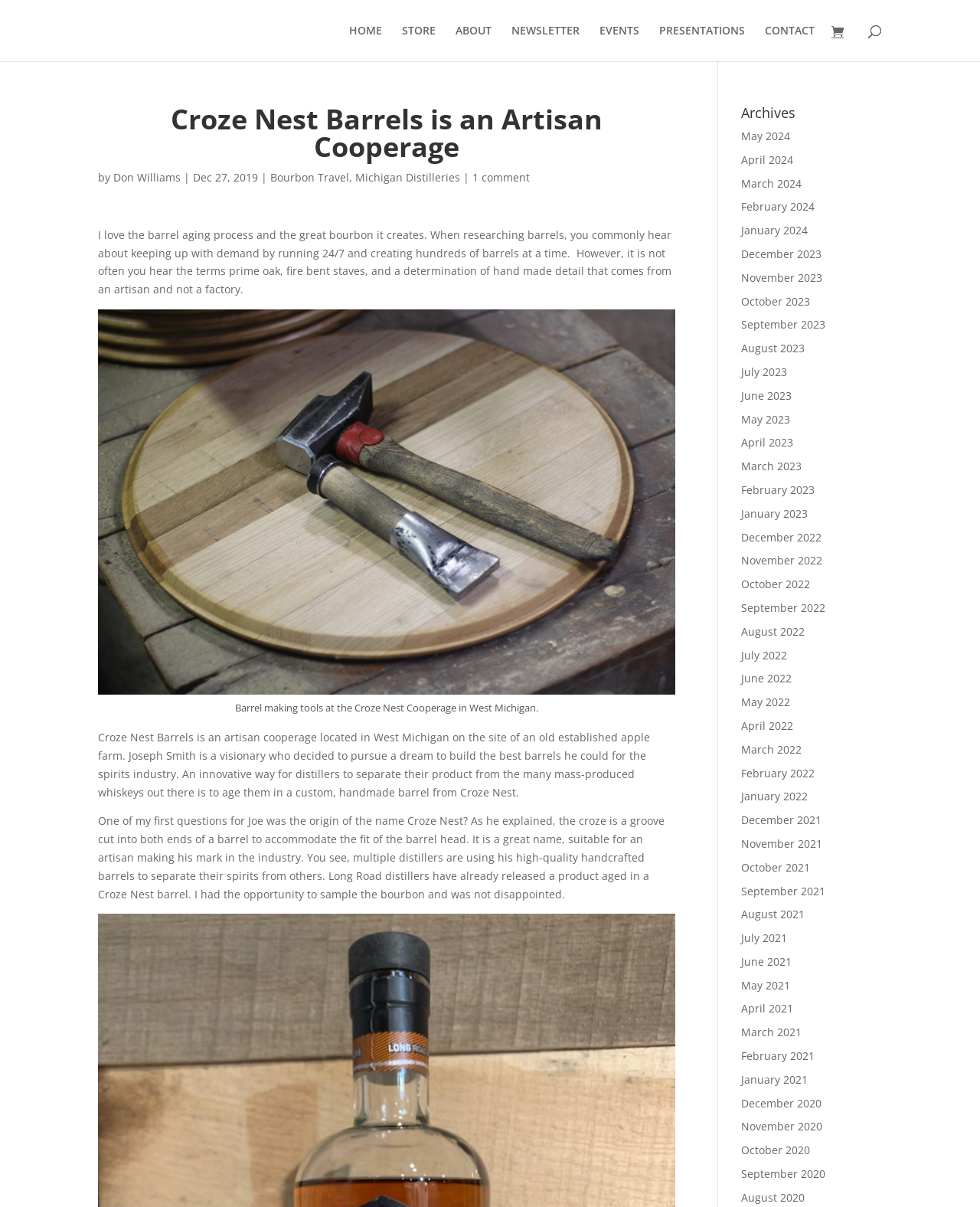Determine the bounding box coordinates of the clickable element to achieve the following action: 'Click on the 'CONTACT' link'. Provide the coordinates as four float values between 0 and 1, formatted as [left, top, right, bottom].

[0.78, 0.021, 0.831, 0.051]